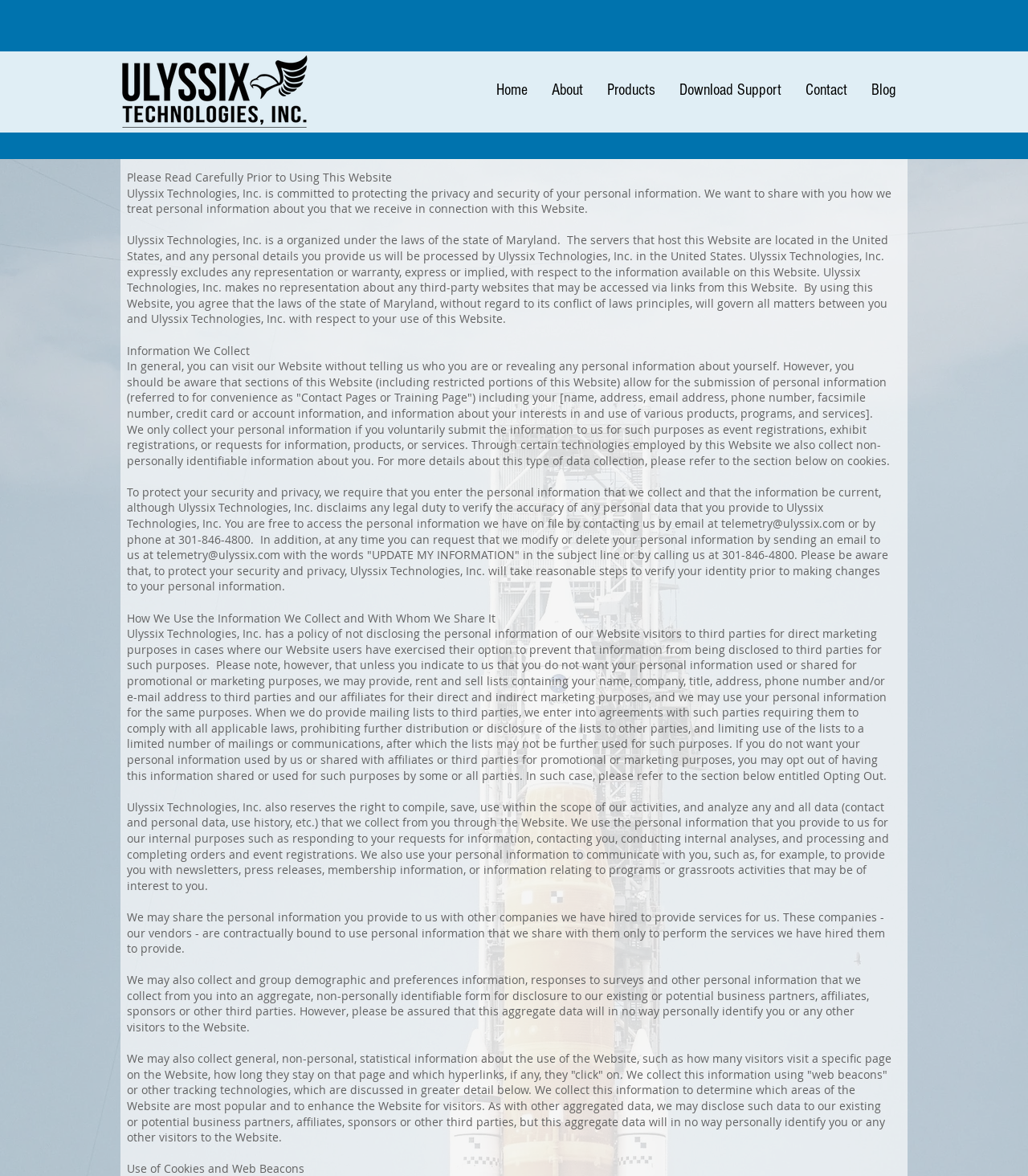How does the company use personal information?
Based on the screenshot, respond with a single word or phrase.

For internal purposes and to communicate with users